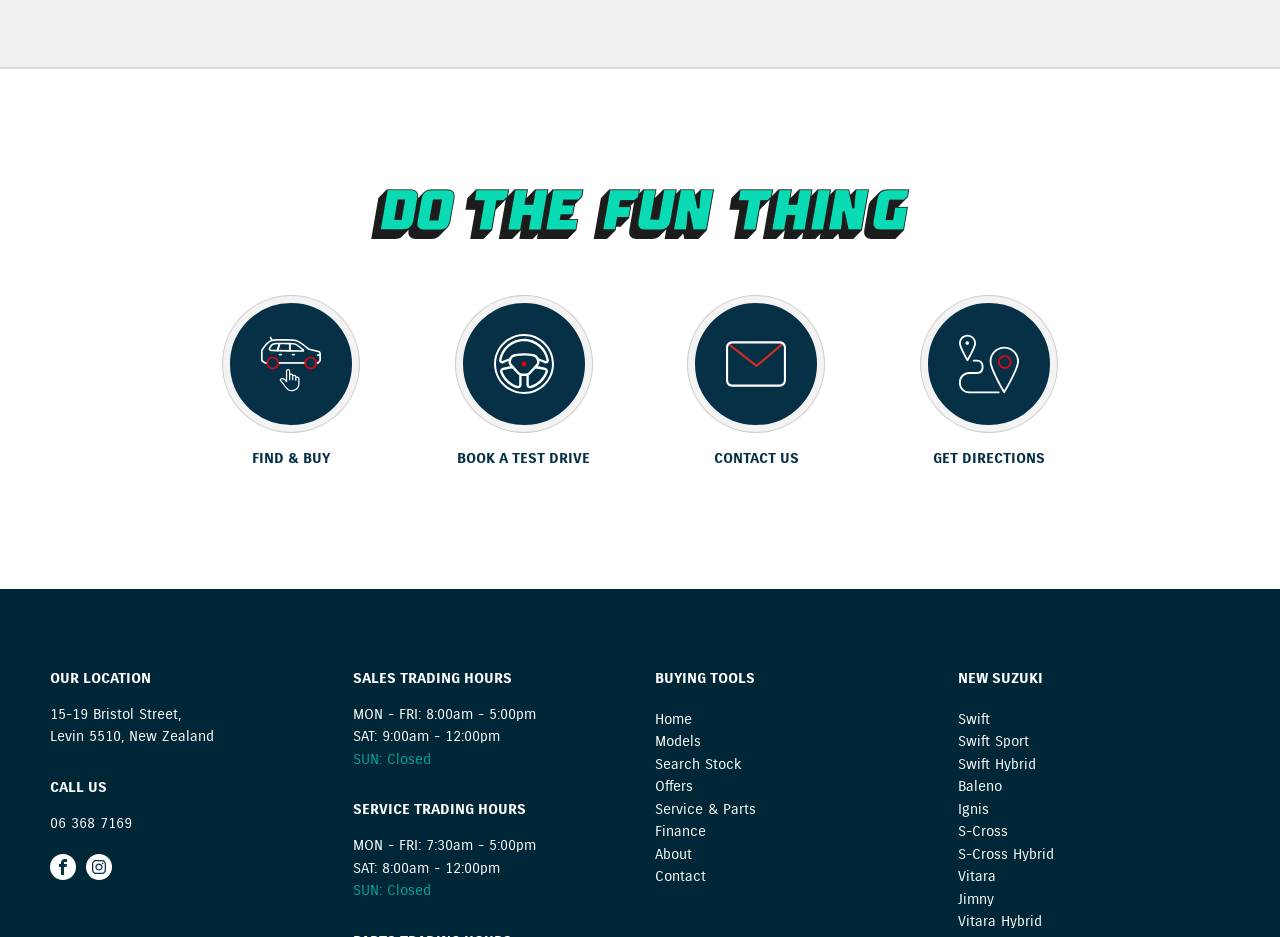What is the name of the Suzuki dealership?
Please answer the question with a detailed and comprehensive explanation.

The name of the Suzuki dealership can be found in the image at the top of the webpage, which has a bounding box of [0.289, 0.202, 0.711, 0.255]. The OCR text of the image is 'HMC Levin Suzuki'.